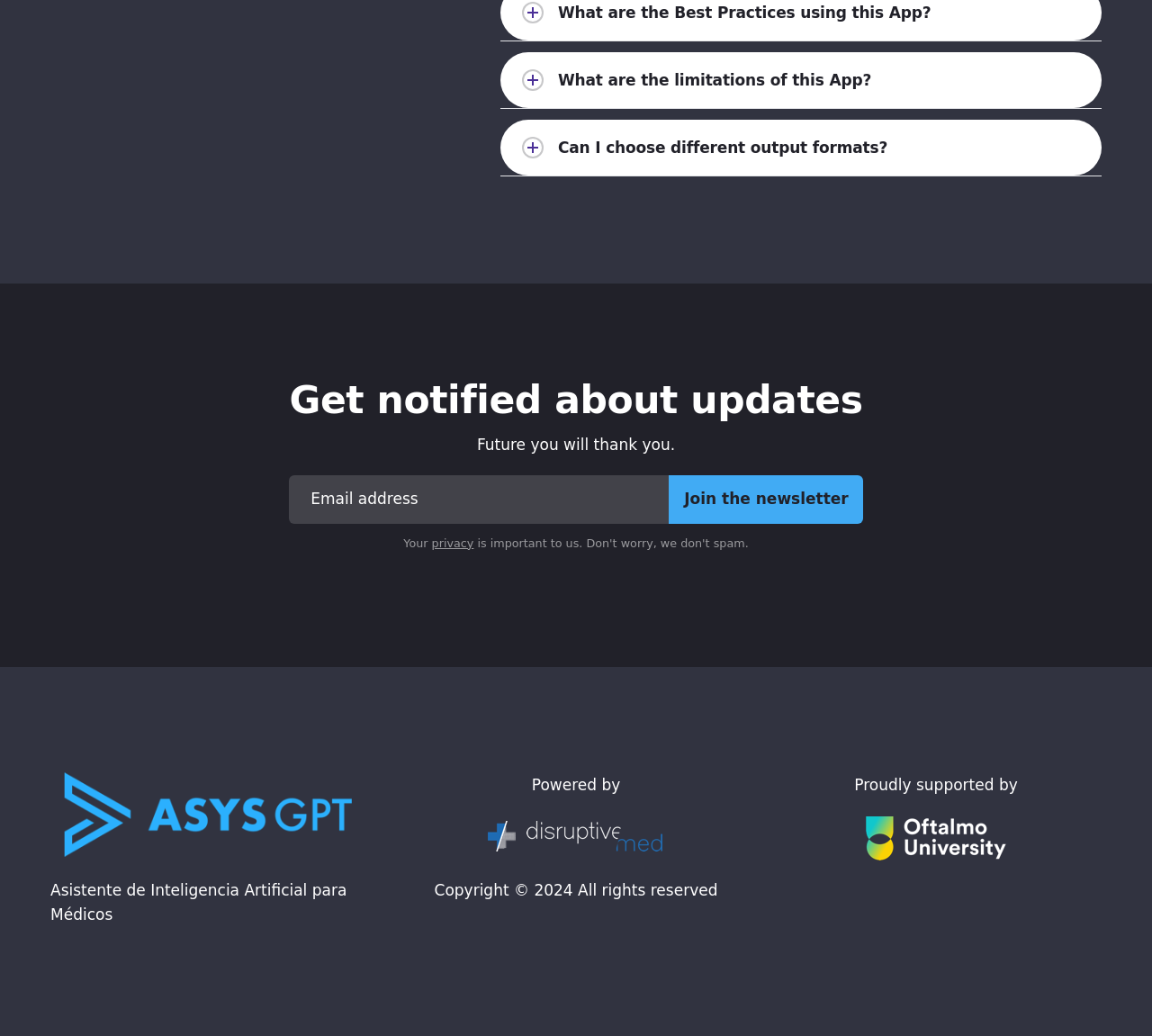Using the description: "privacy", determine the UI element's bounding box coordinates. Ensure the coordinates are in the format of four float numbers between 0 and 1, i.e., [left, top, right, bottom].

[0.375, 0.518, 0.411, 0.531]